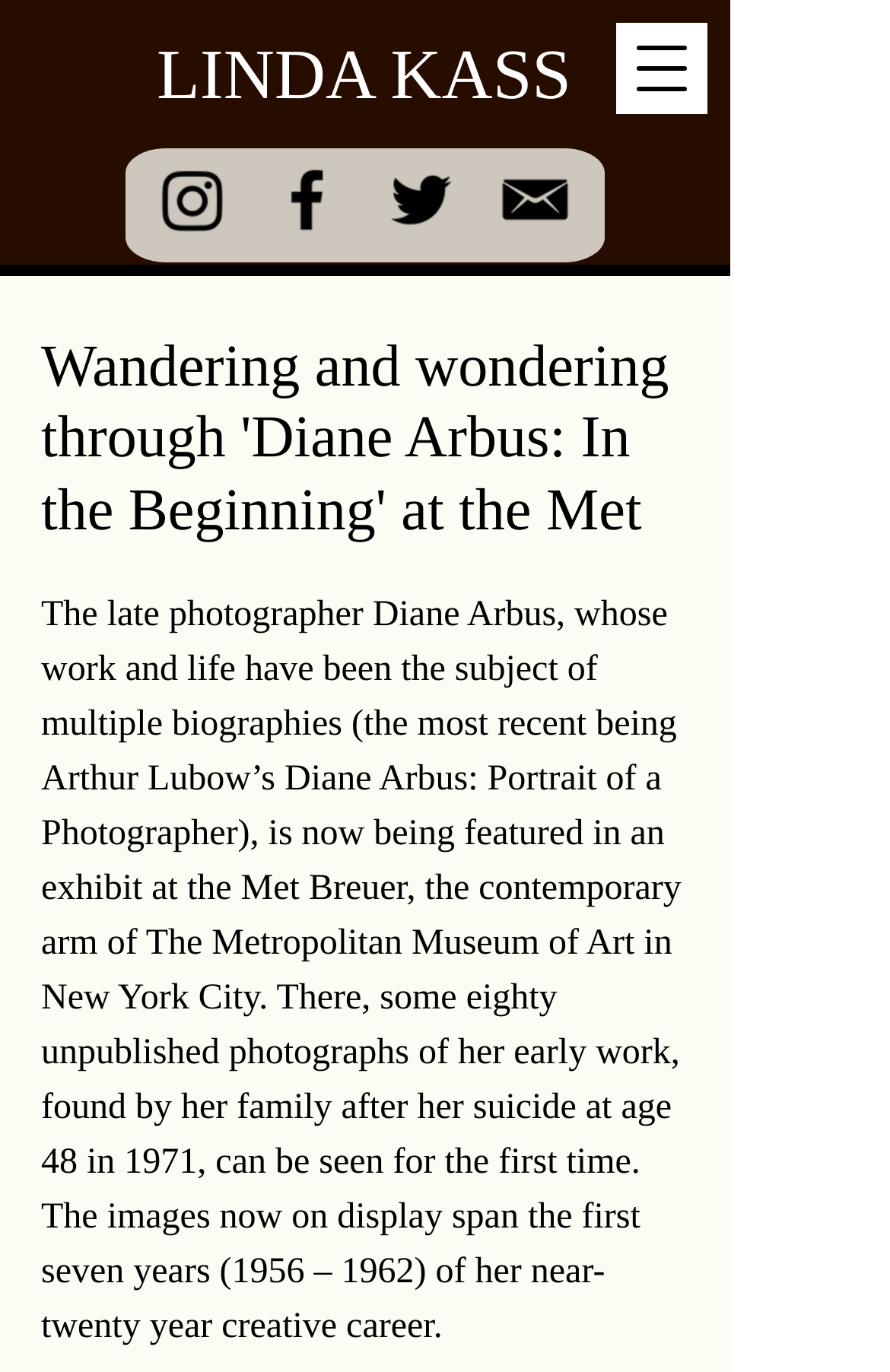Answer this question in one word or a short phrase: How old was Diane Arbus when she died?

48